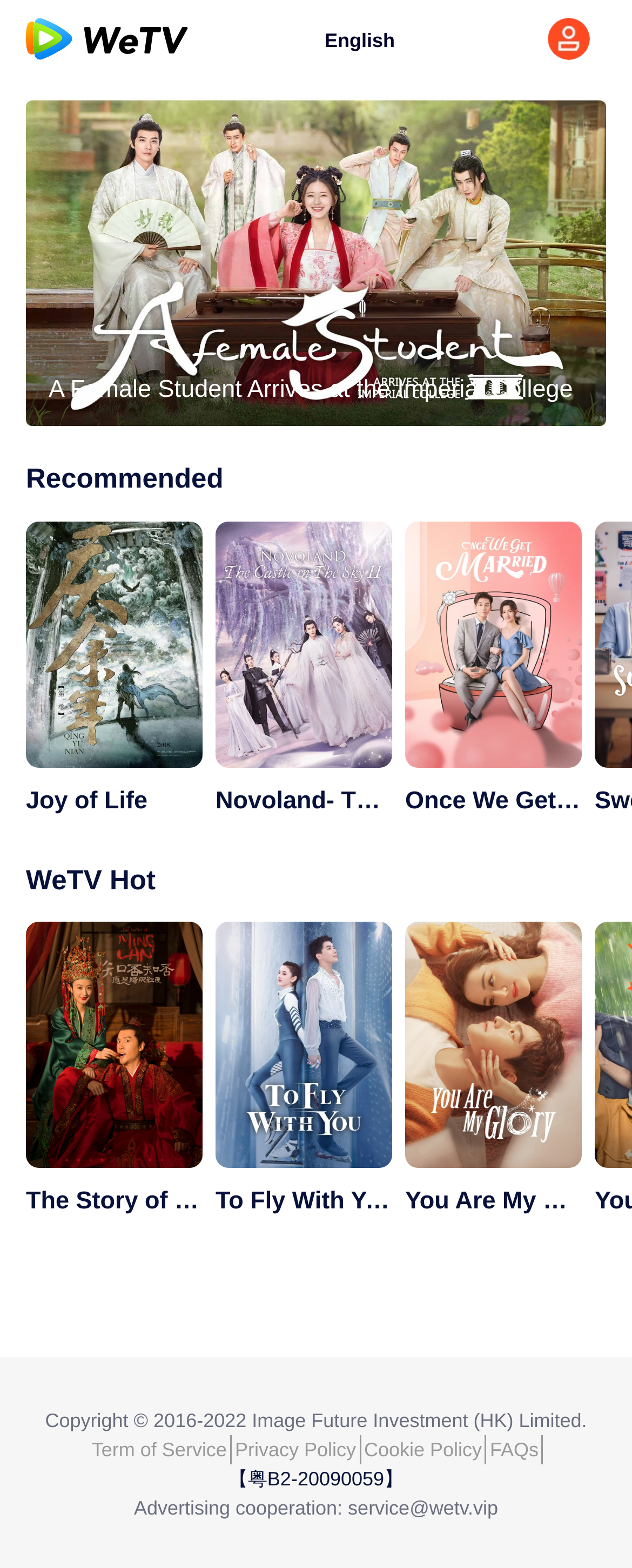Please find the bounding box for the UI component described as follows: "The Story of Ming Lan".

[0.041, 0.588, 0.321, 0.778]